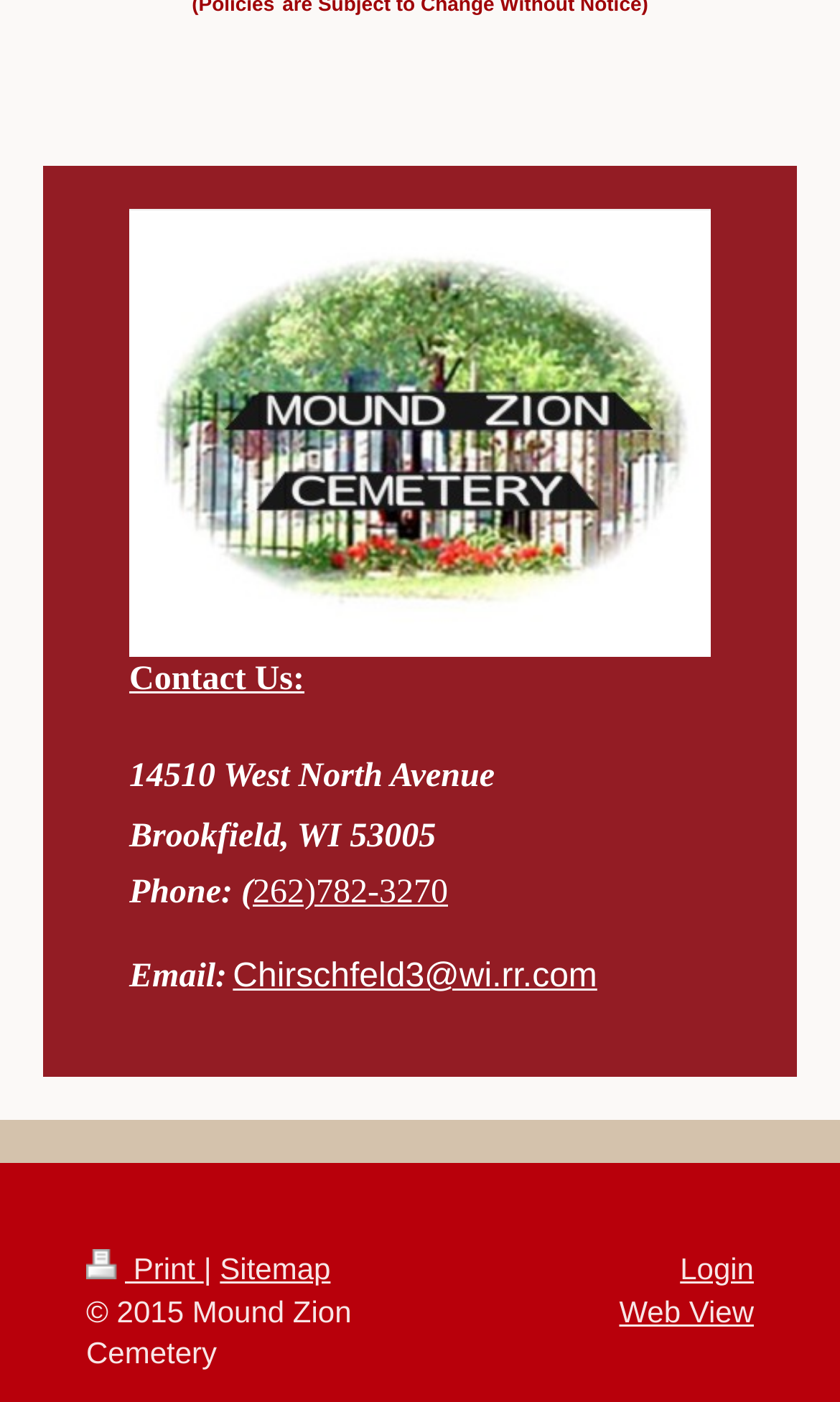Identify the bounding box for the UI element that is described as follows: "Repeat Infringer".

None